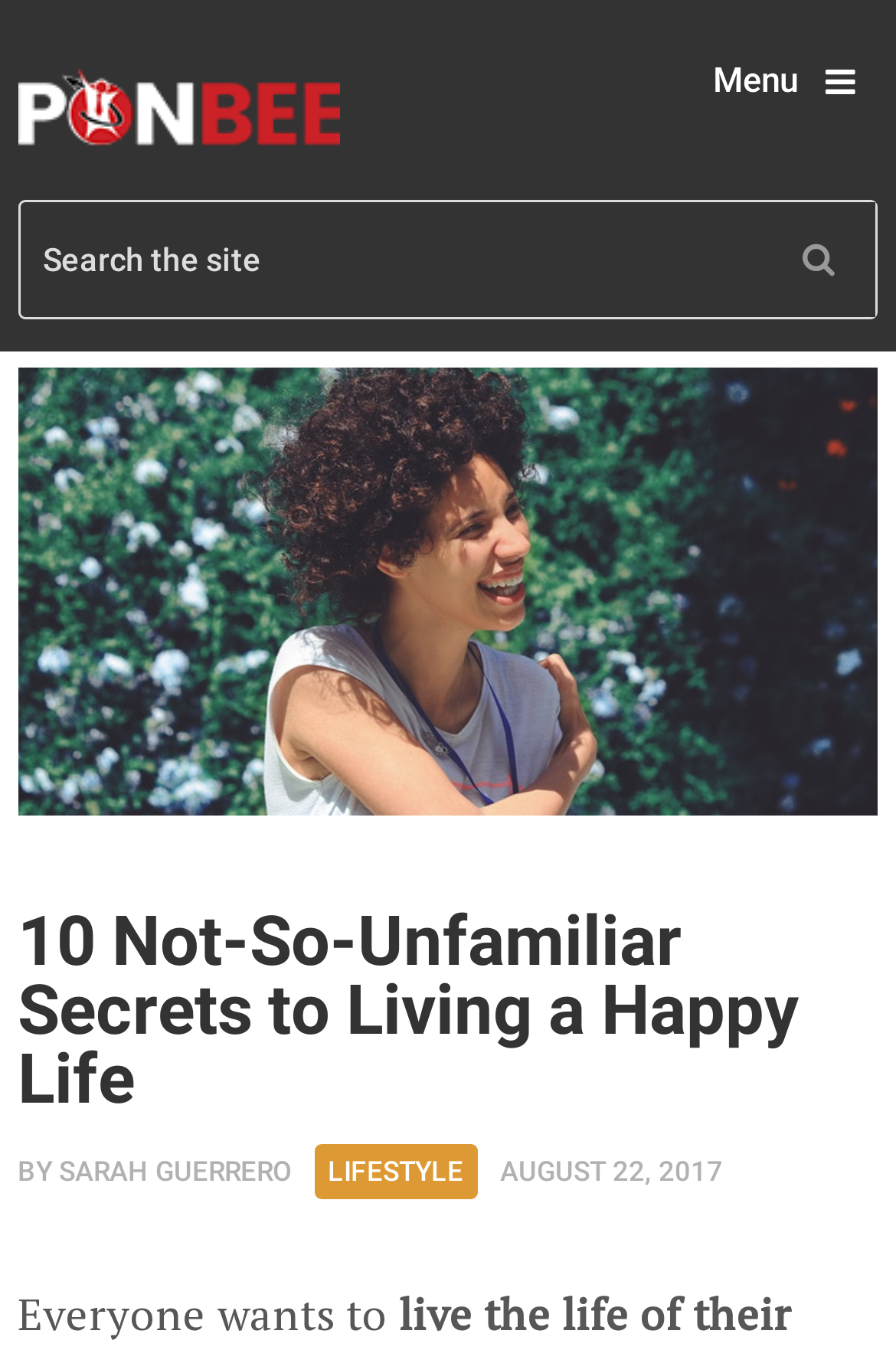What is the author of the article?
Give a one-word or short-phrase answer derived from the screenshot.

SARAH GUERRERO